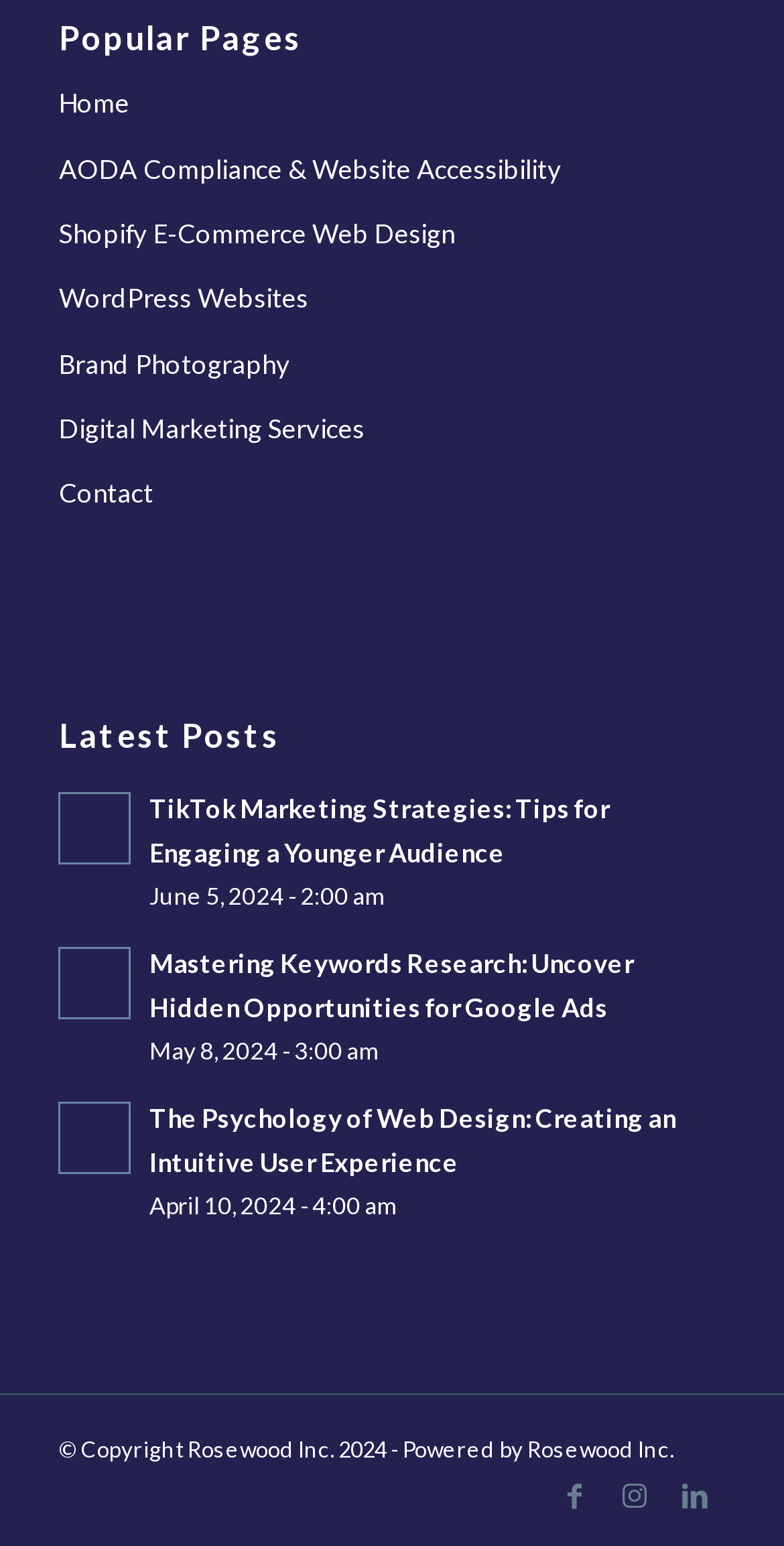Bounding box coordinates should be provided in the format (top-left x, top-left y, bottom-right x, bottom-right y) with all values between 0 and 1. Identify the bounding box for this UI element: AODA Compliance & Website Accessibility

[0.075, 0.089, 0.925, 0.131]